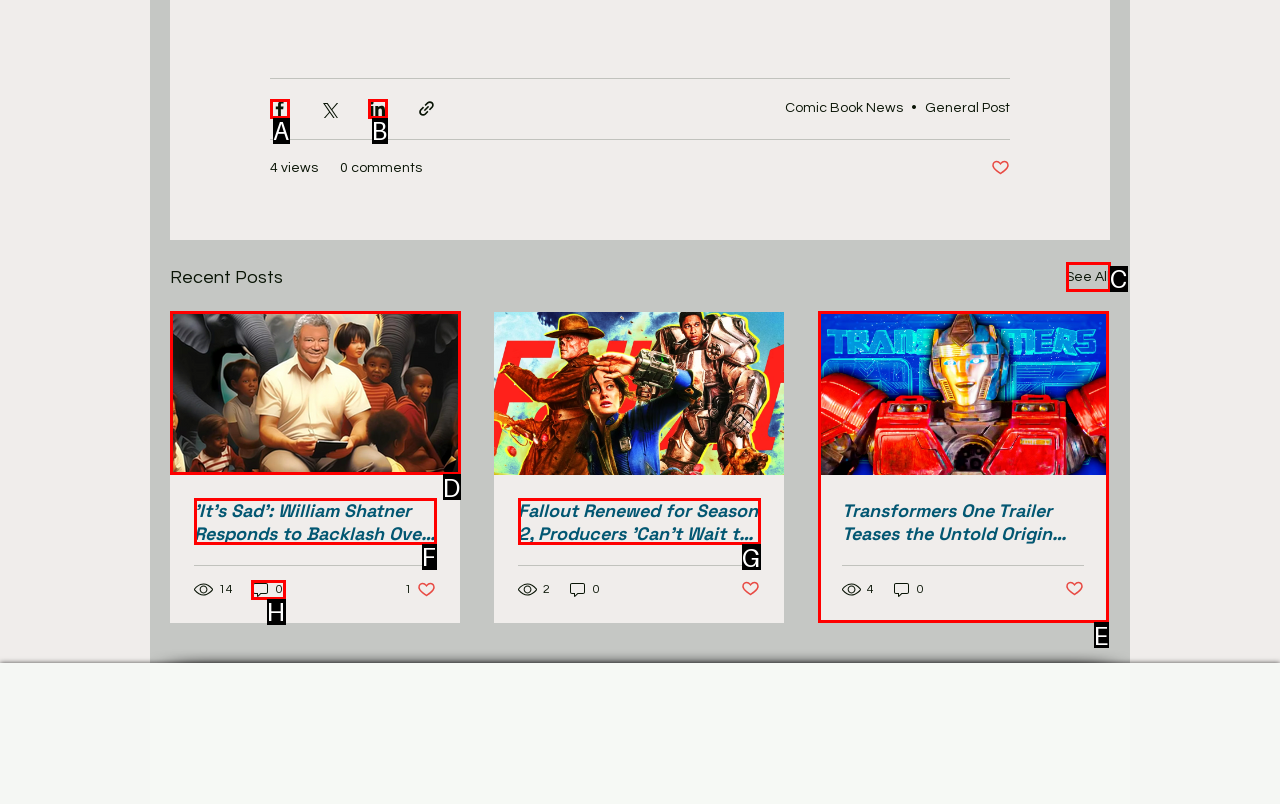Identify the letter of the option to click in order to Read the article 'It's Sad': William Shatner Responds to Backlash Over Using AI for Children's Album. Answer with the letter directly.

F